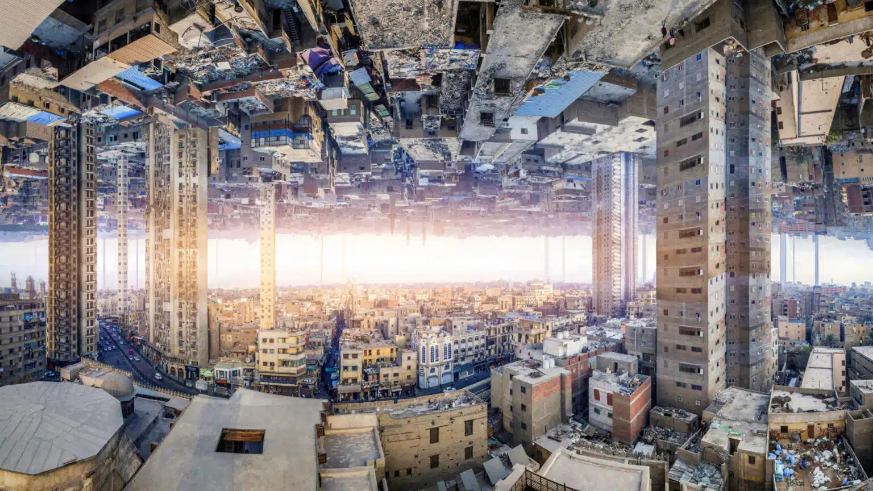Describe the image in great detail, covering all key points.

The image depicts a stunning and surreal panoramic view of a cityscape, creatively inverted to create an almost dreamlike effect. The skyline is a mesmerizing blend of modern and traditional architecture, where towering buildings and intricate facades seem to reflect above, forming a mirror-like quality. The lower portion of the image showcases an urban expanse filled with densely packed structures, while the horizon glimmers with warm light, suggesting a sunrise or sunset. This artistic representation evokes themes of dystopia, inviting viewers to reflect on the complexities of urban life and societal structures. Accompanying the visual, the image is credited to akimov konstantin via Shutterstock.com, highlighting the fusion of artistic vision and commentary on the human experience within urban environments.